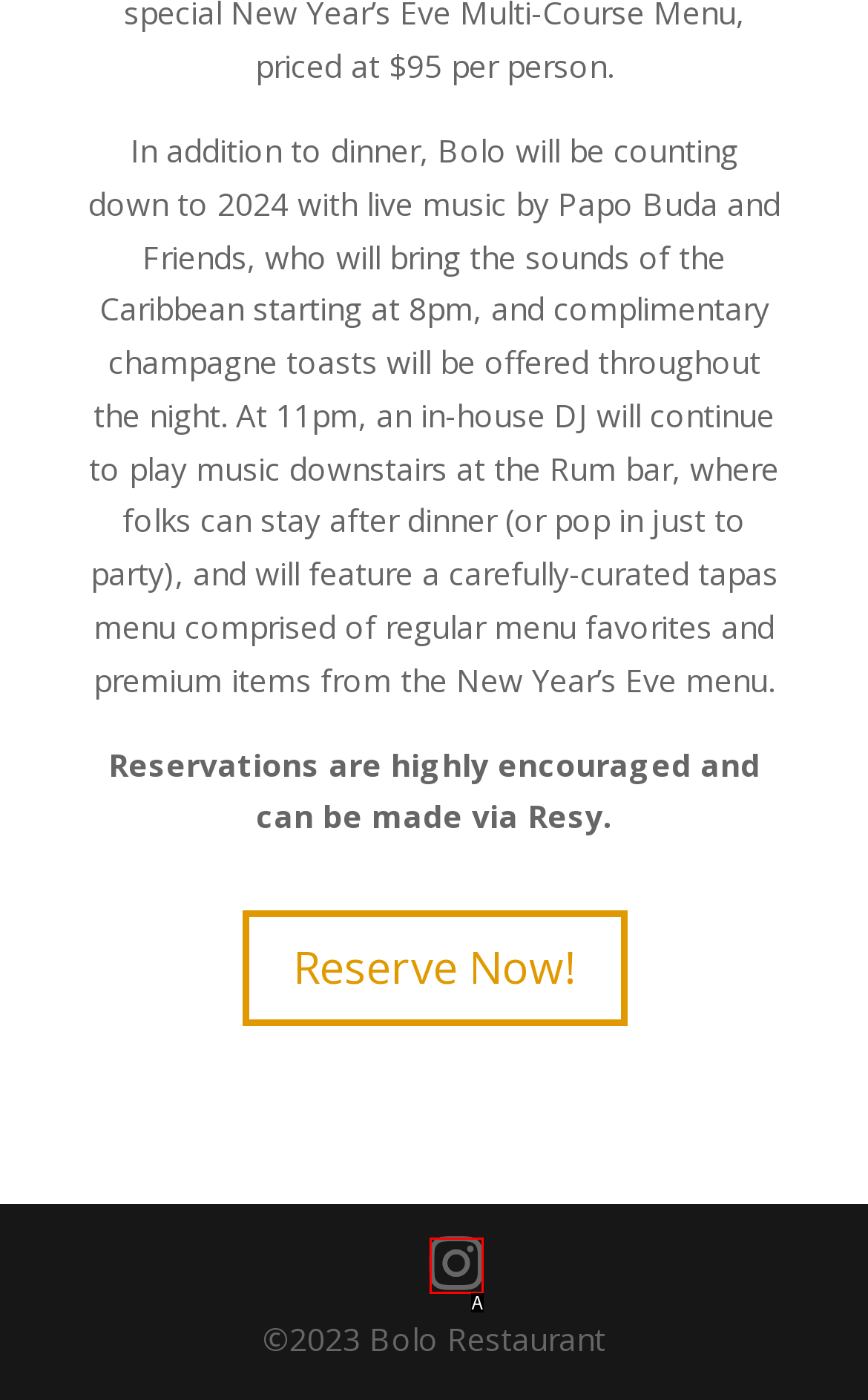Find the HTML element that corresponds to the description: Instagram. Indicate your selection by the letter of the appropriate option.

A